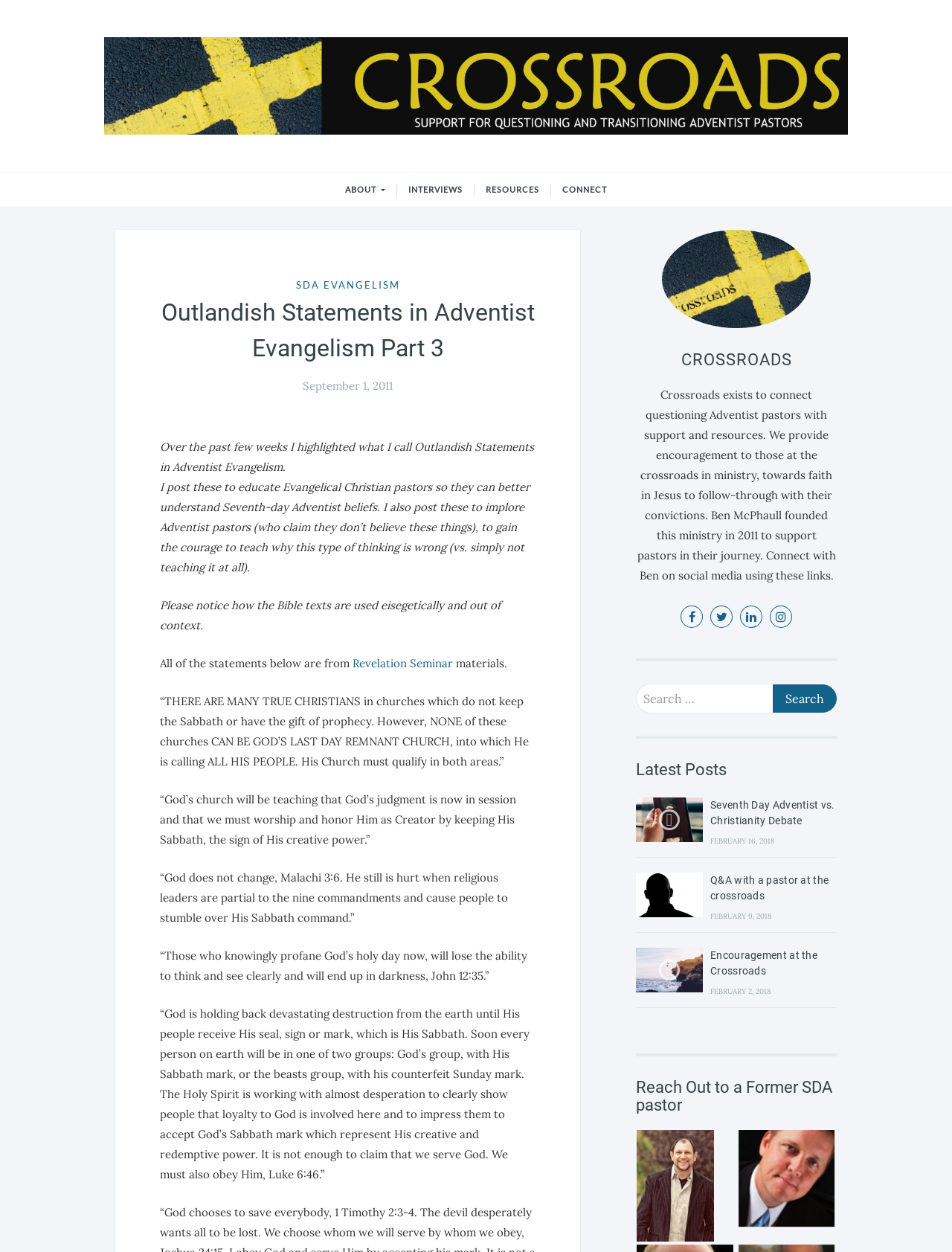Identify the bounding box coordinates of the area that should be clicked in order to complete the given instruction: "Read the latest post Seventh Day Adventist vs. Christianity Debate". The bounding box coordinates should be four float numbers between 0 and 1, i.e., [left, top, right, bottom].

[0.668, 0.637, 0.879, 0.677]